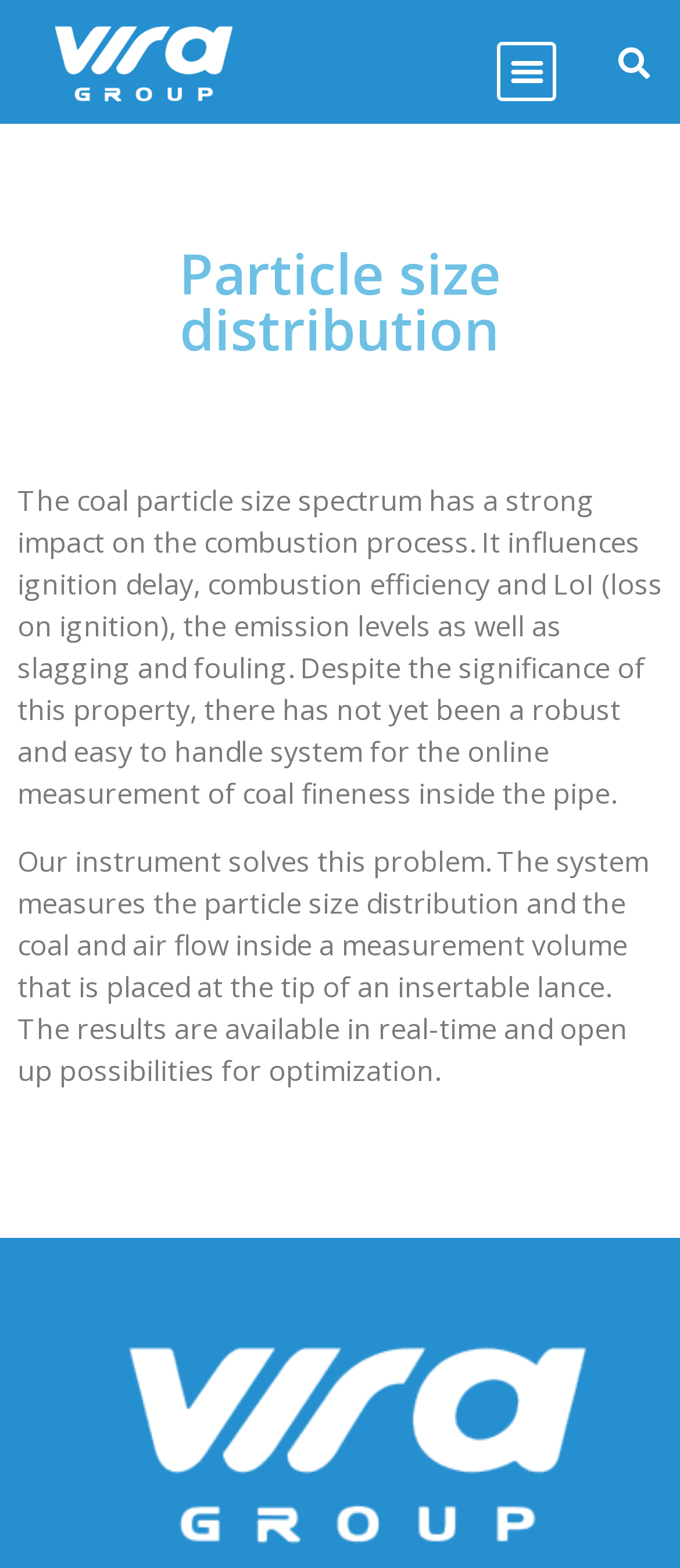Analyze and describe the webpage in a detailed narrative.

The webpage is about particle size distribution, specifically in the context of coal combustion. At the top left, there is a link, and to its right, a menu toggle button. On the top right, there is a search bar with a search button. 

Below the top section, the main content area begins. It starts with a heading that reads "Particle size distribution". This is followed by a series of paragraphs that discuss the importance of particle size distribution in the combustion process, its impact on ignition delay, combustion efficiency, and emission levels. The text also mentions the challenges of measuring coal fineness online.

The webpage then introduces a solution to this problem, an instrument that measures particle size distribution and coal and air flow inside a measurement volume. The results are available in real-time, allowing for optimization possibilities.